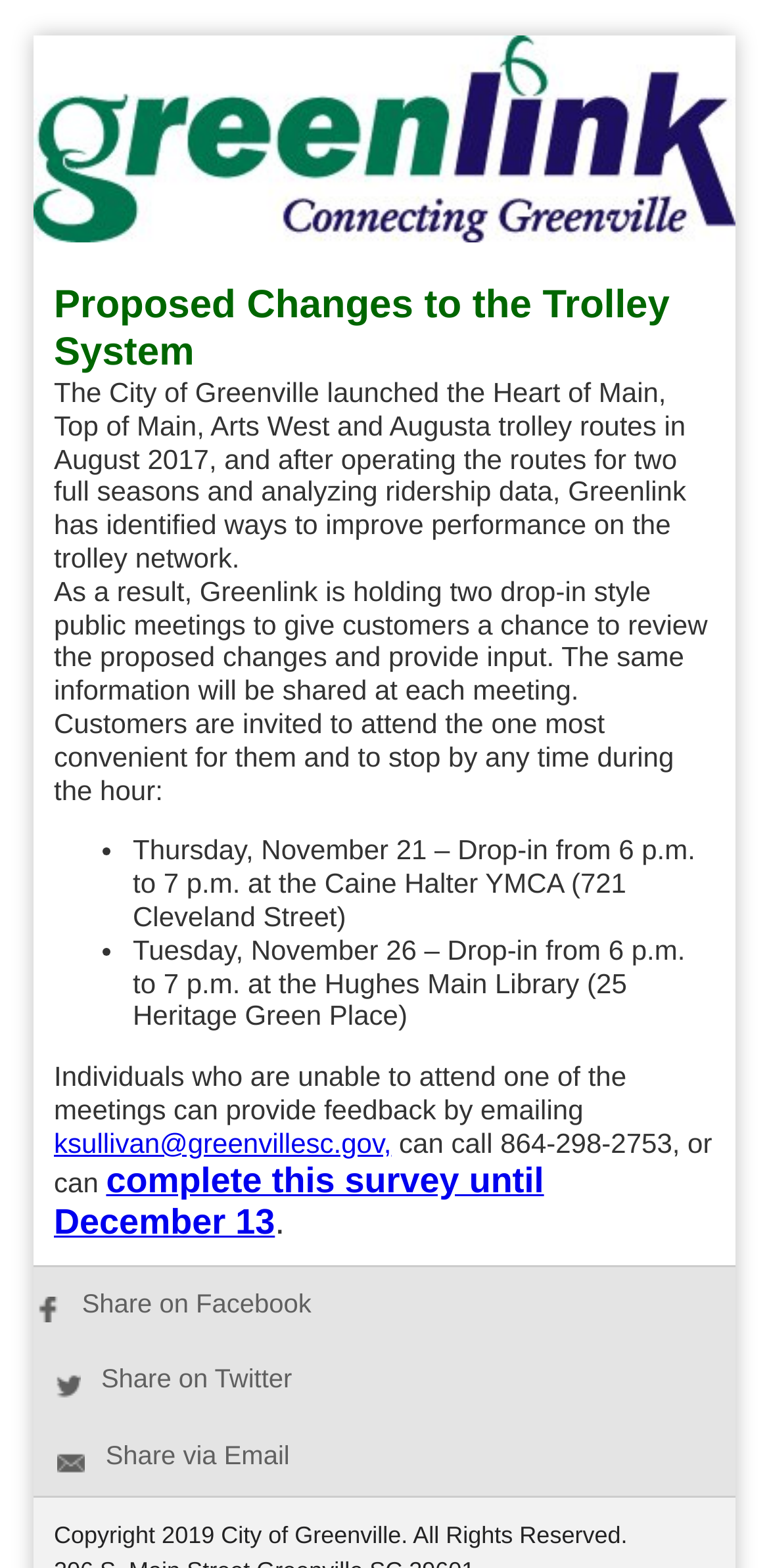Provide a thorough description of the webpage's content and layout.

The webpage is about the Greenlink Survey, specifically focusing on proposed changes to the trolley system. At the top of the page, there is a Greenlink logo. Below the logo, there is a section that explains the proposed changes to the trolley system, including the reasons behind the changes and the public meetings scheduled to discuss the changes. This section is divided into paragraphs, with bullet points listing the dates and locations of the meetings. There are also links to provide feedback via email or by completing a survey.

At the bottom of the page, there are social media sharing options, including Facebook, Twitter, and Email, each with an accompanying image.